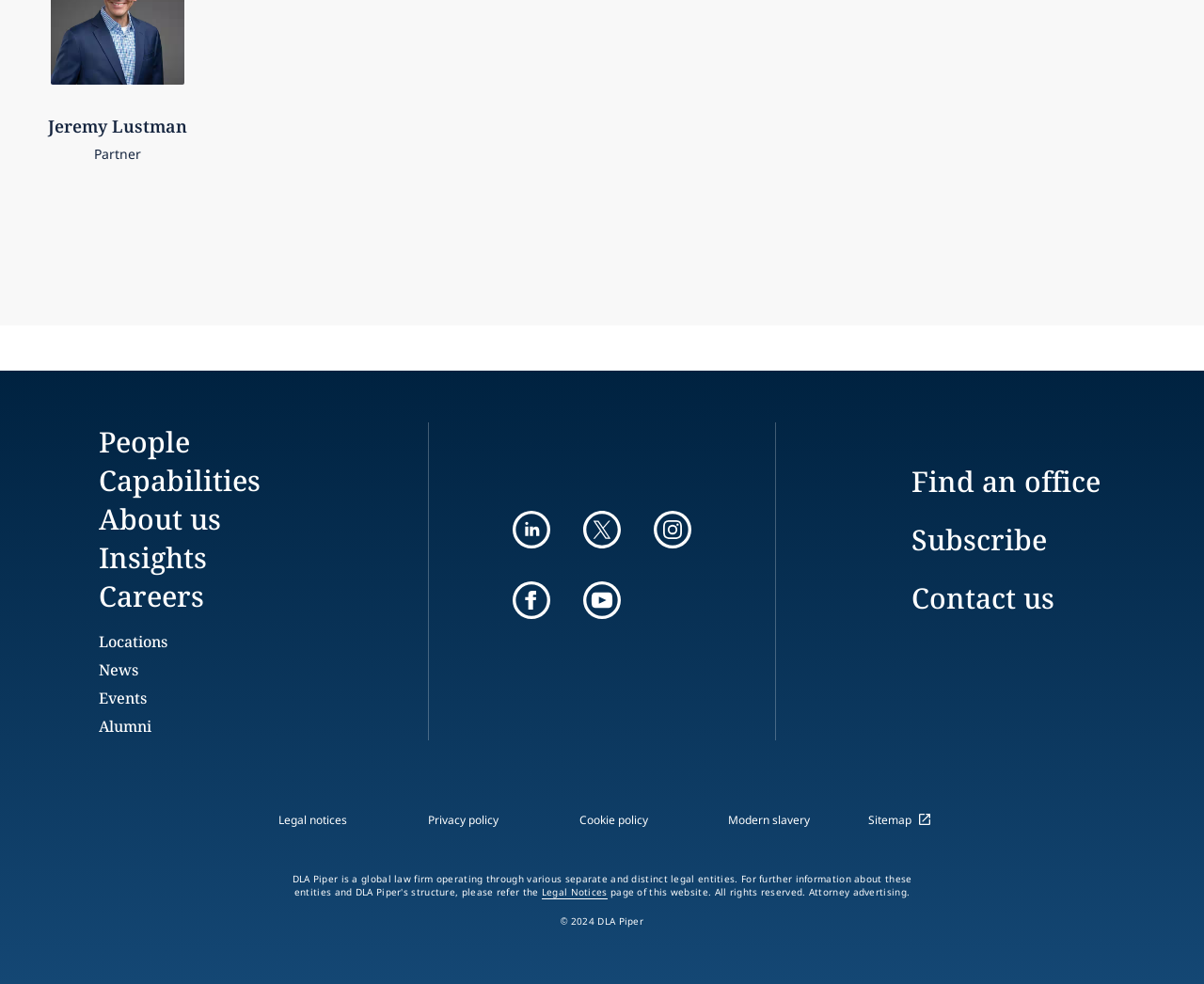Determine the bounding box for the described UI element: "Cookie policy".

[0.461, 0.825, 0.558, 0.841]